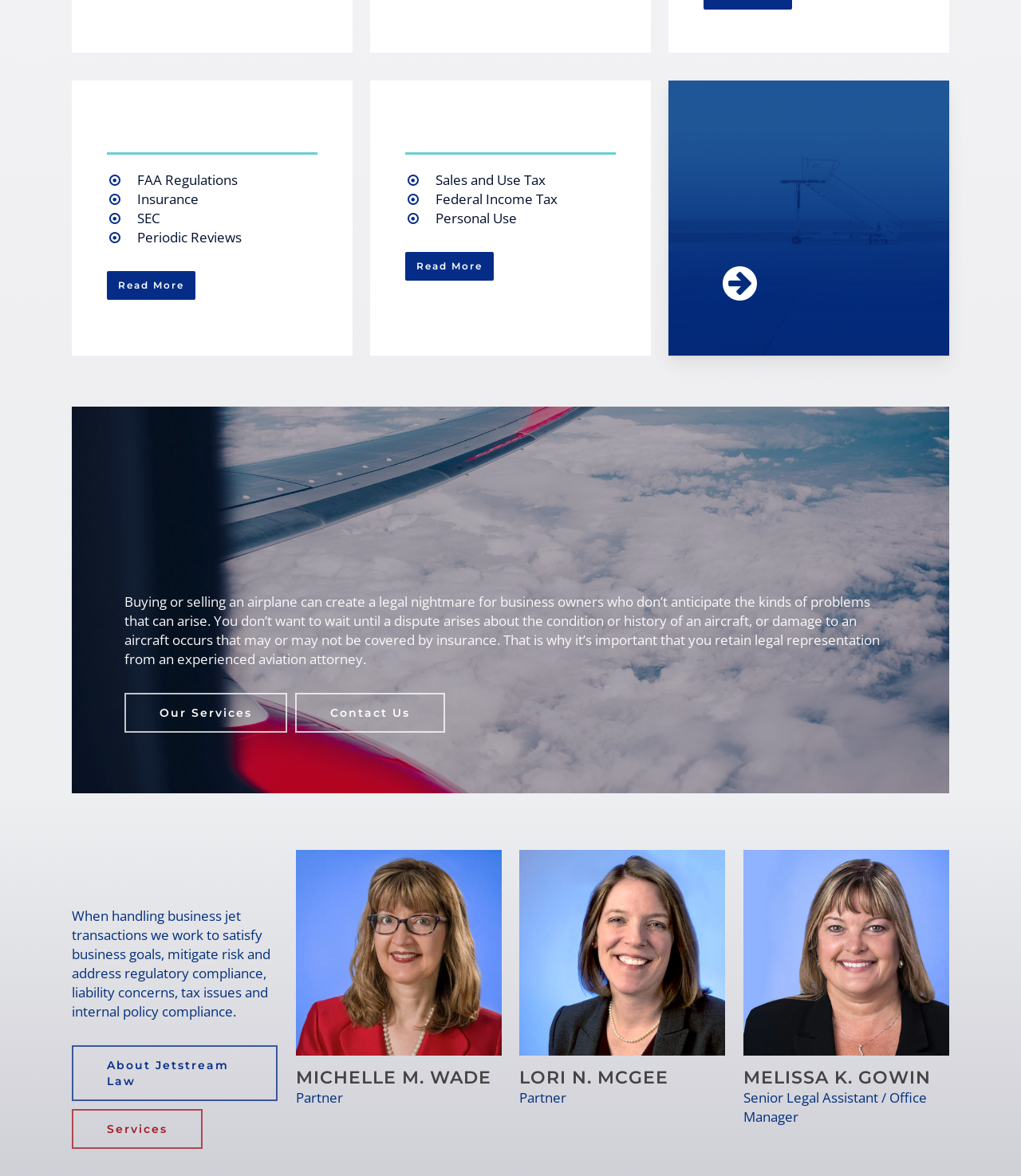Kindly determine the bounding box coordinates of the area that needs to be clicked to fulfill this instruction: "Learn about Jetstream Law services".

[0.122, 0.589, 0.282, 0.623]